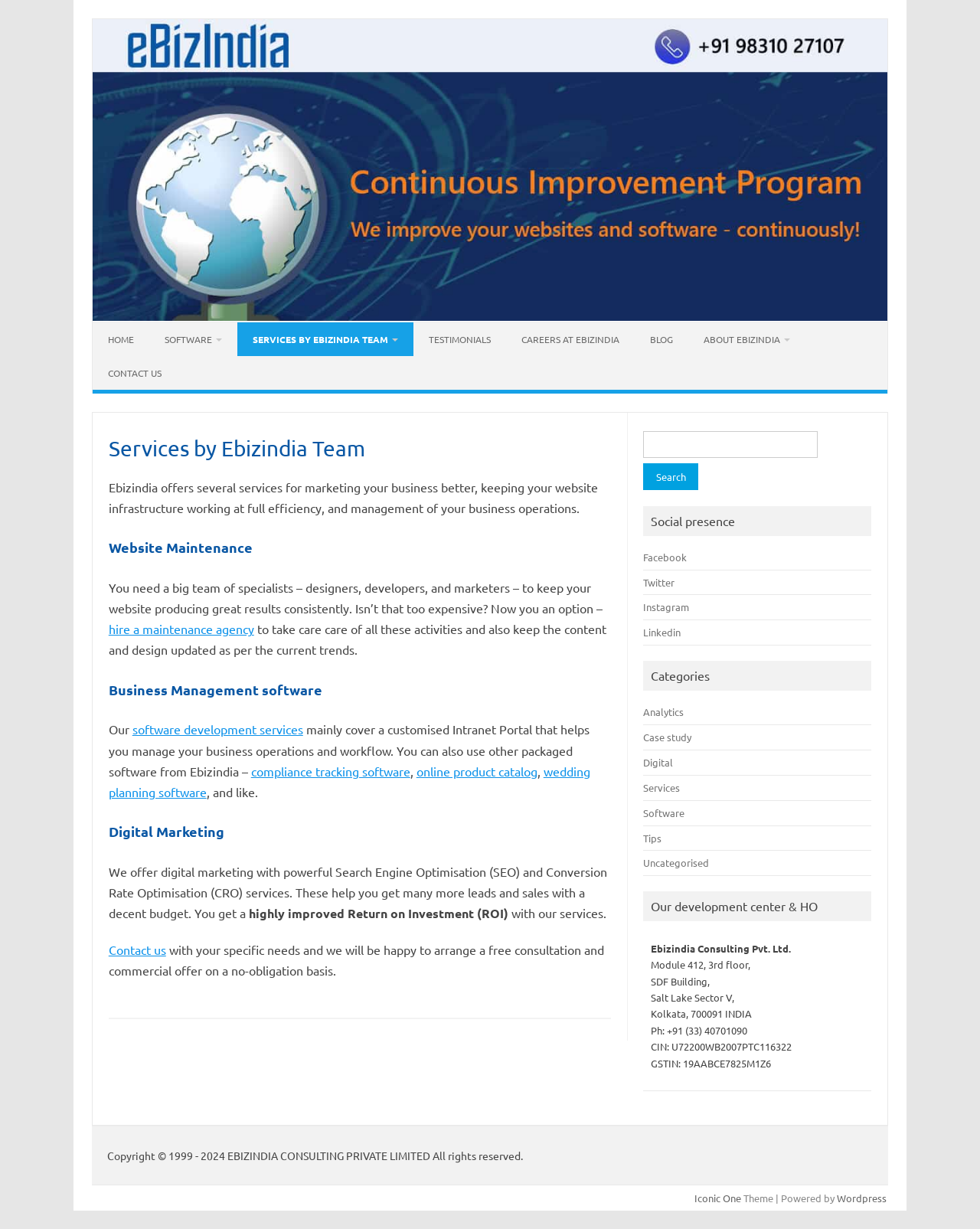What type of company is Ebizindia?
Please give a detailed and thorough answer to the question, covering all relevant points.

Based on the webpage, Ebizindia is a Business Management Software Development Company, which is evident from the title 'Services by Ebizindia Team | Business Management Software Development Company' and the various services offered on the webpage, such as website maintenance, business management software, and digital marketing.